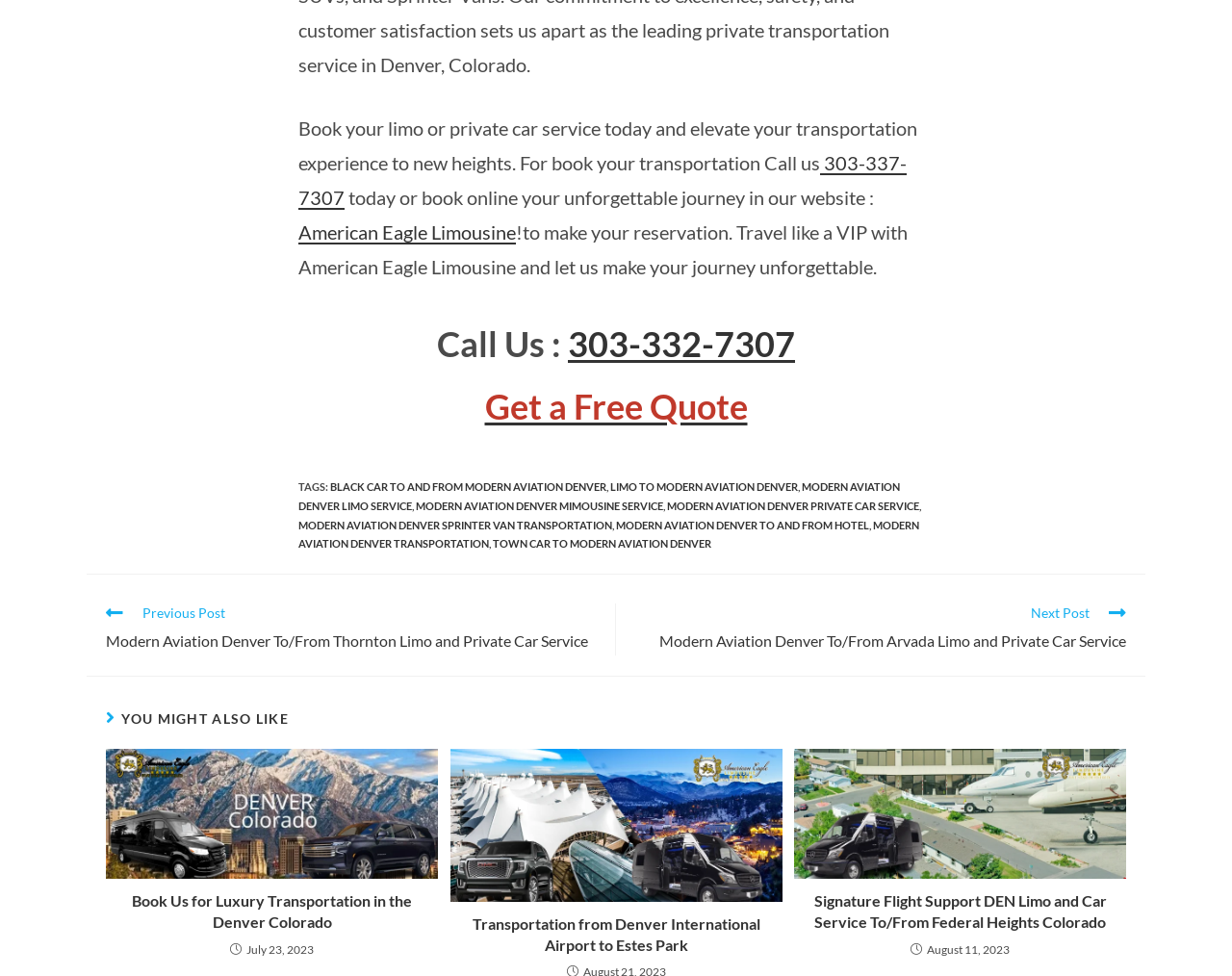Locate the bounding box coordinates of the clickable region to complete the following instruction: "Click on 'View Thread'."

None